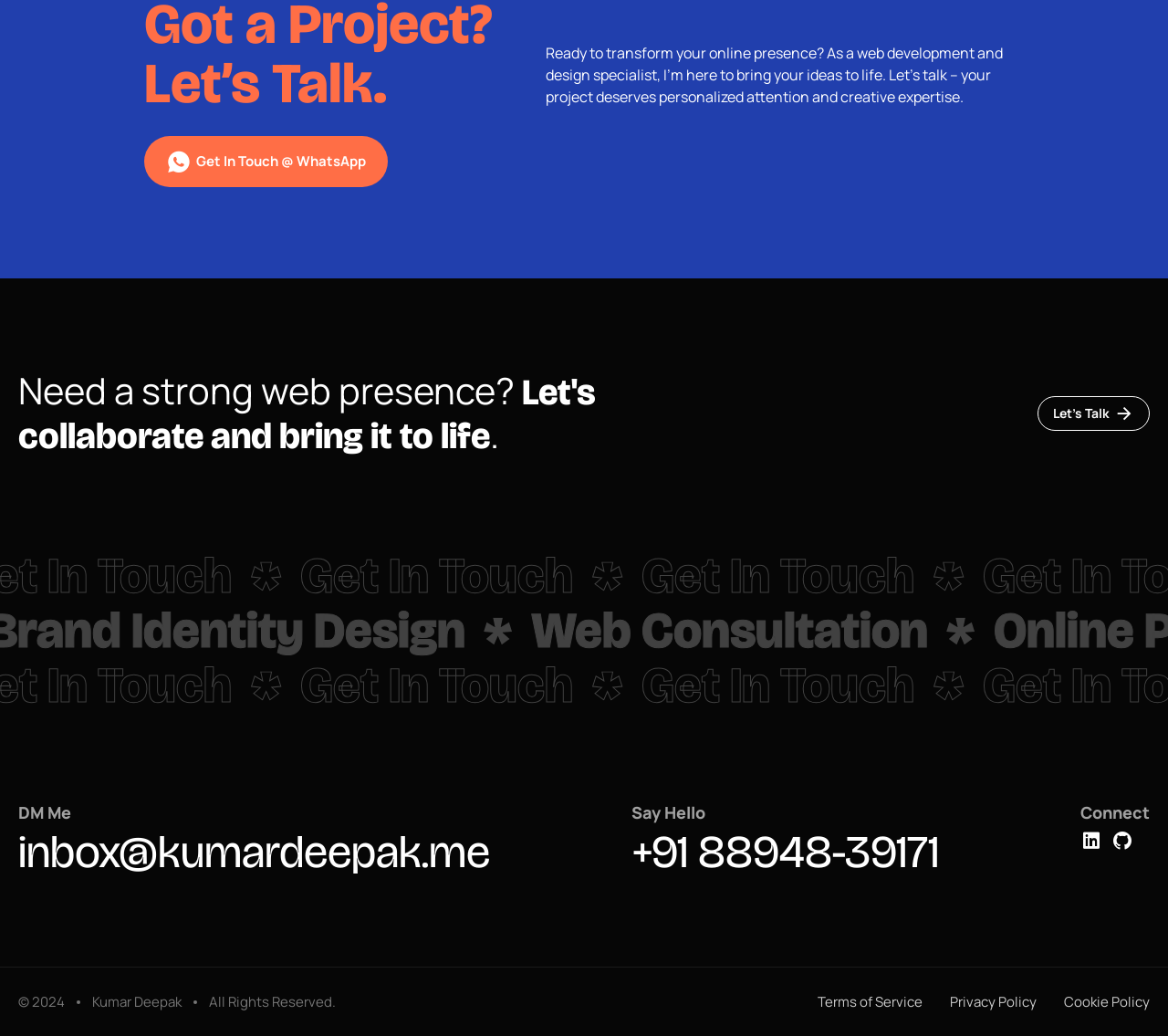What year is the copyright for?
Please answer the question with a detailed response using the information from the screenshot.

The copyright year can be found at the bottom of the webpage, where it says '© 2024 Kumar Deepak. All Rights Reserved.'